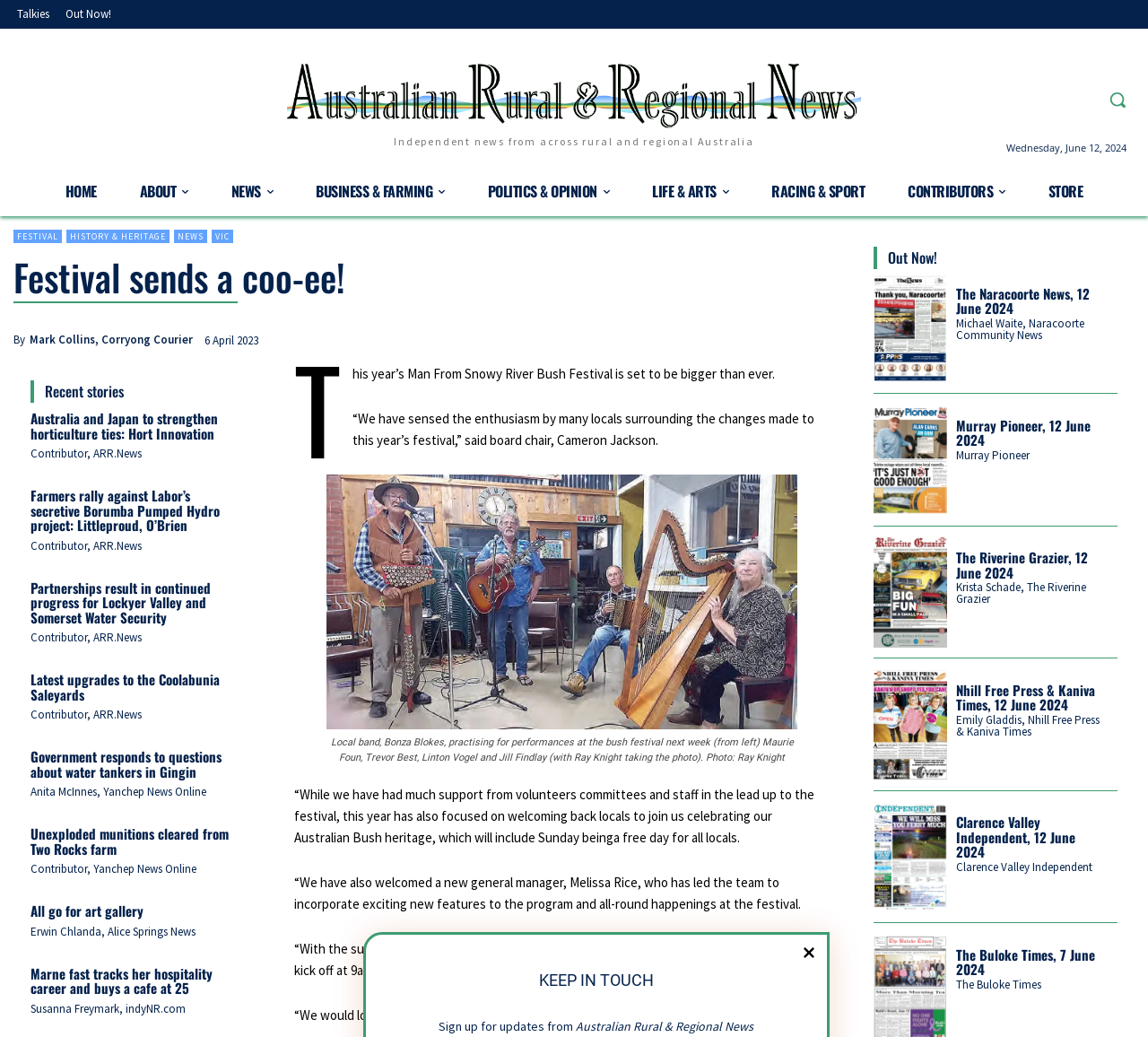Answer the question below using just one word or a short phrase: 
What is the role of Cameron Jackson?

board chair